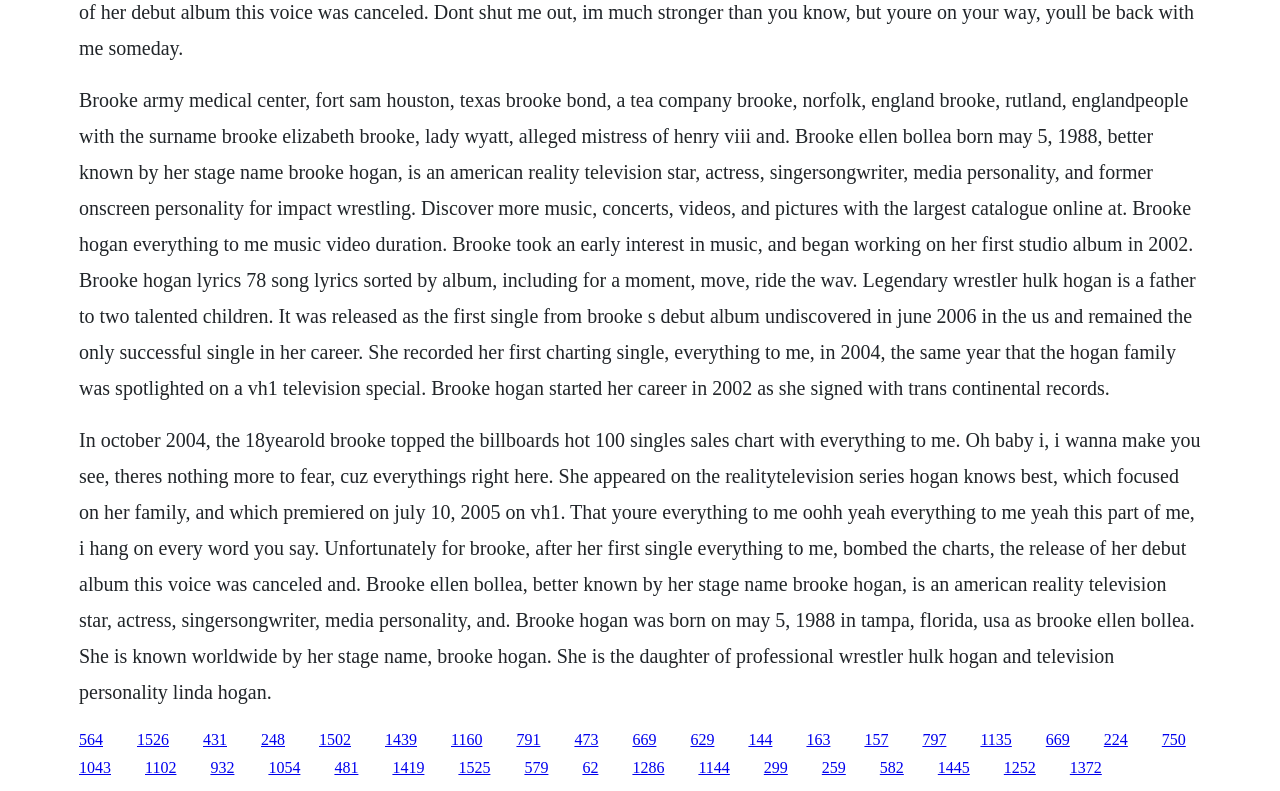What is the title of Brooke Hogan's first single?
Provide a well-explained and detailed answer to the question.

According to the webpage, Brooke Hogan's first single is titled 'Everything to Me', which was released in 2004 and topped the Billboard Hot 100 Singles Sales chart.